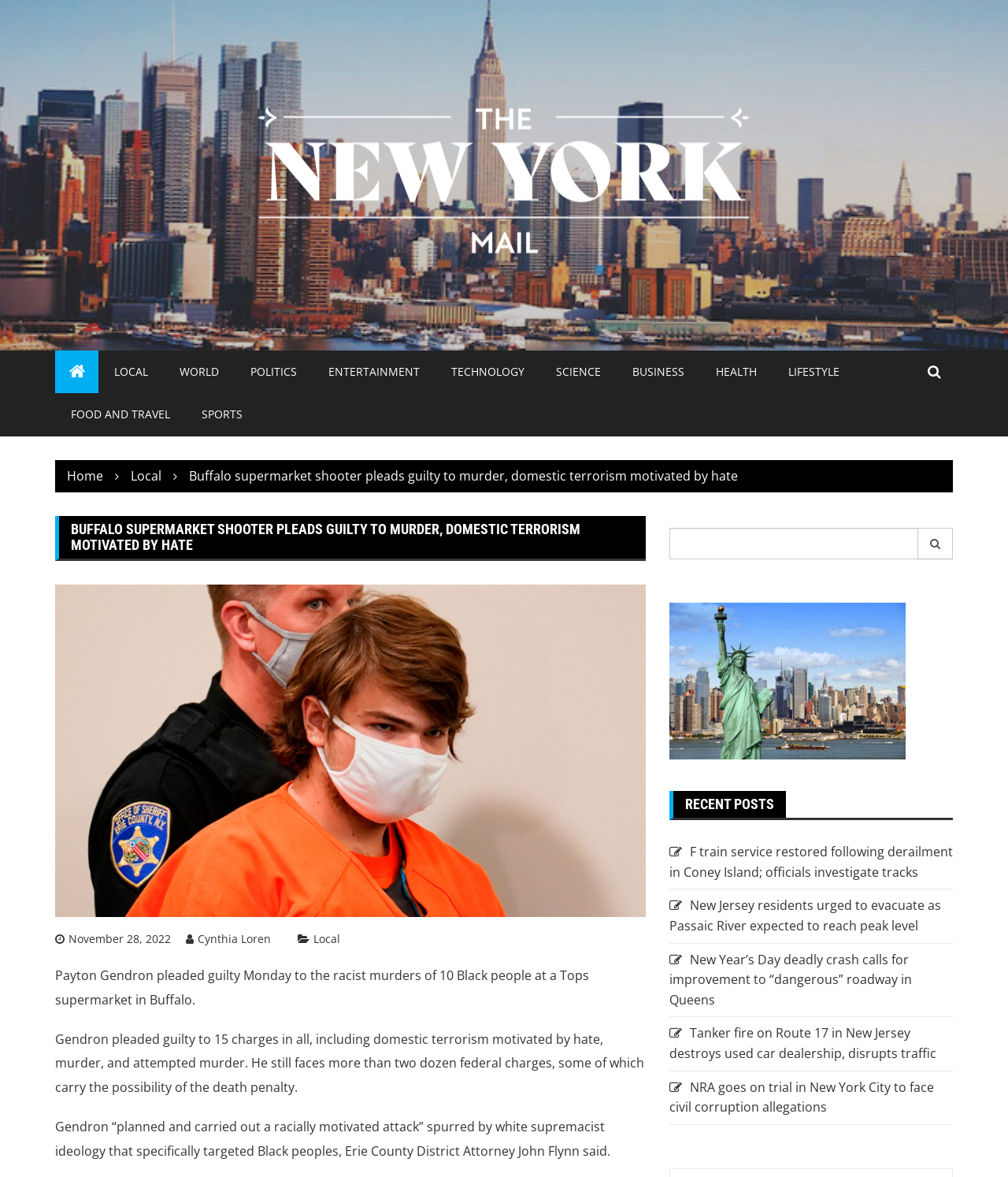What is the name of the website?
Please answer the question with as much detail as possible using the screenshot.

I determined the answer by looking at the top-left corner of the webpage, where I found a link with the text 'The New York Mail' and an image with the same name. This suggests that 'The New York Mail' is the name of the website.